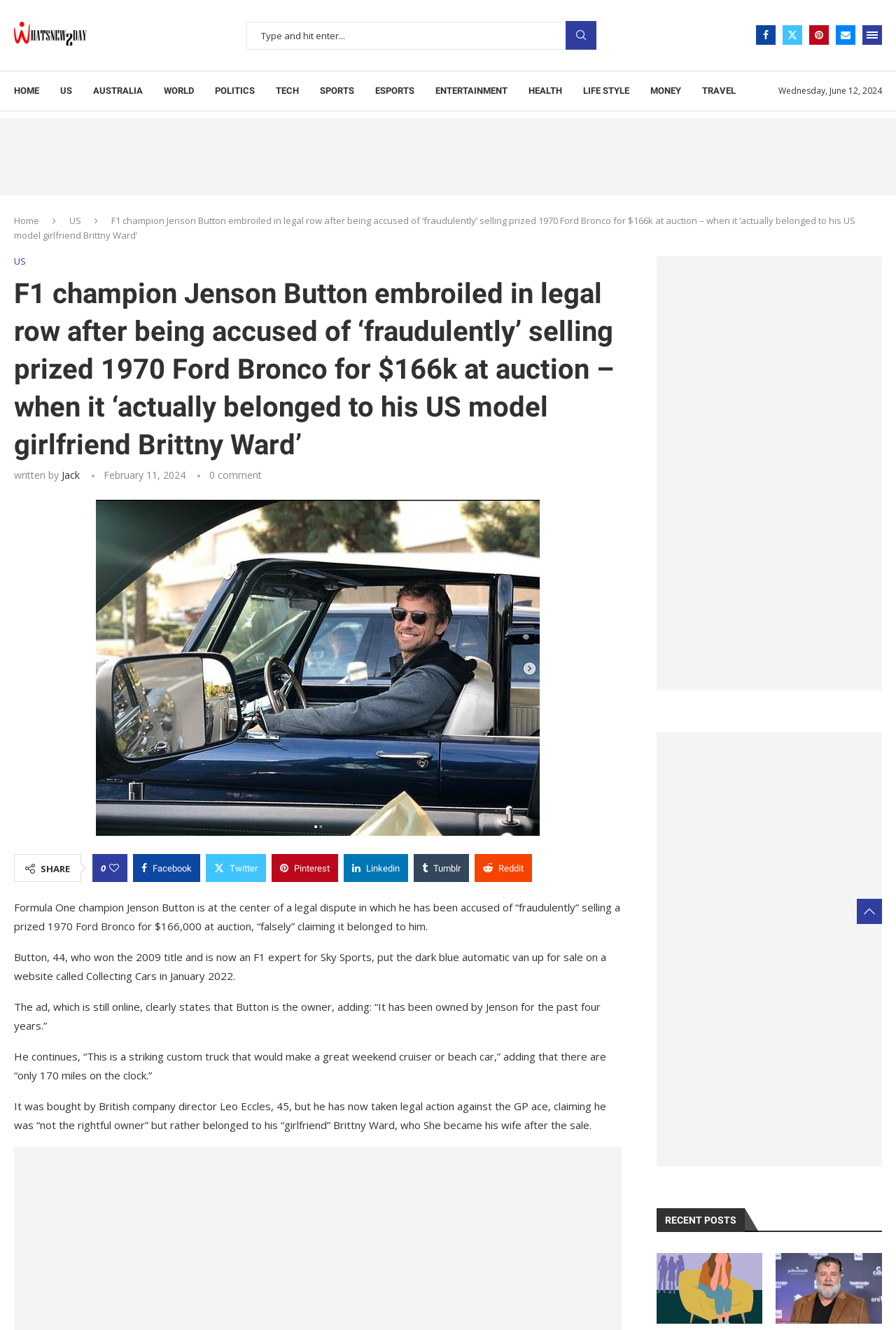What is the date mentioned in the top-right corner of the webpage?
Based on the content of the image, thoroughly explain and answer the question.

I found the date by looking at the top-right corner of the webpage, where it is displayed as 'Wednesday, June 12, 2024'.